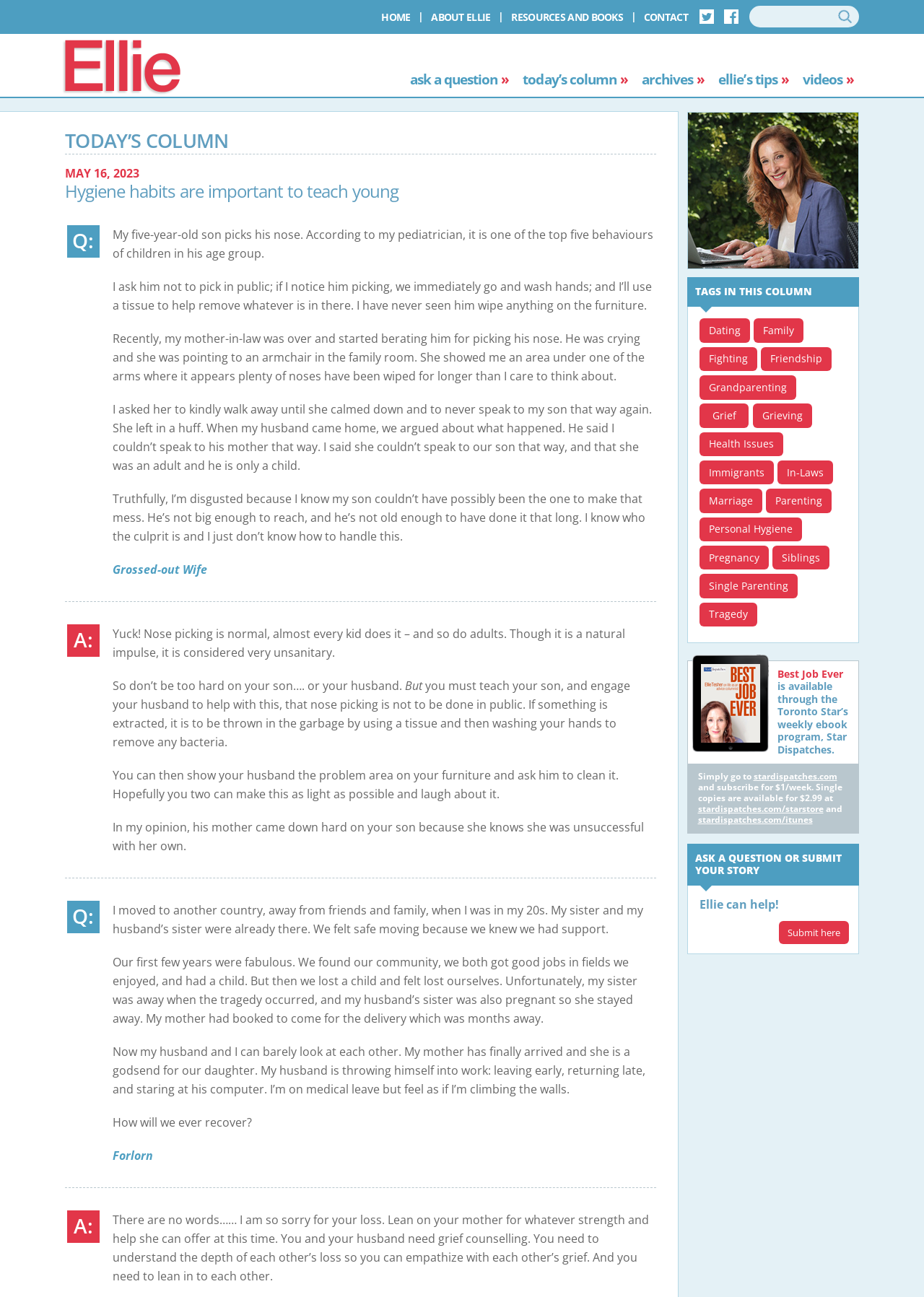Please reply to the following question with a single word or a short phrase:
What is the advice given to the parent about nose picking?

Teach son to wash hands